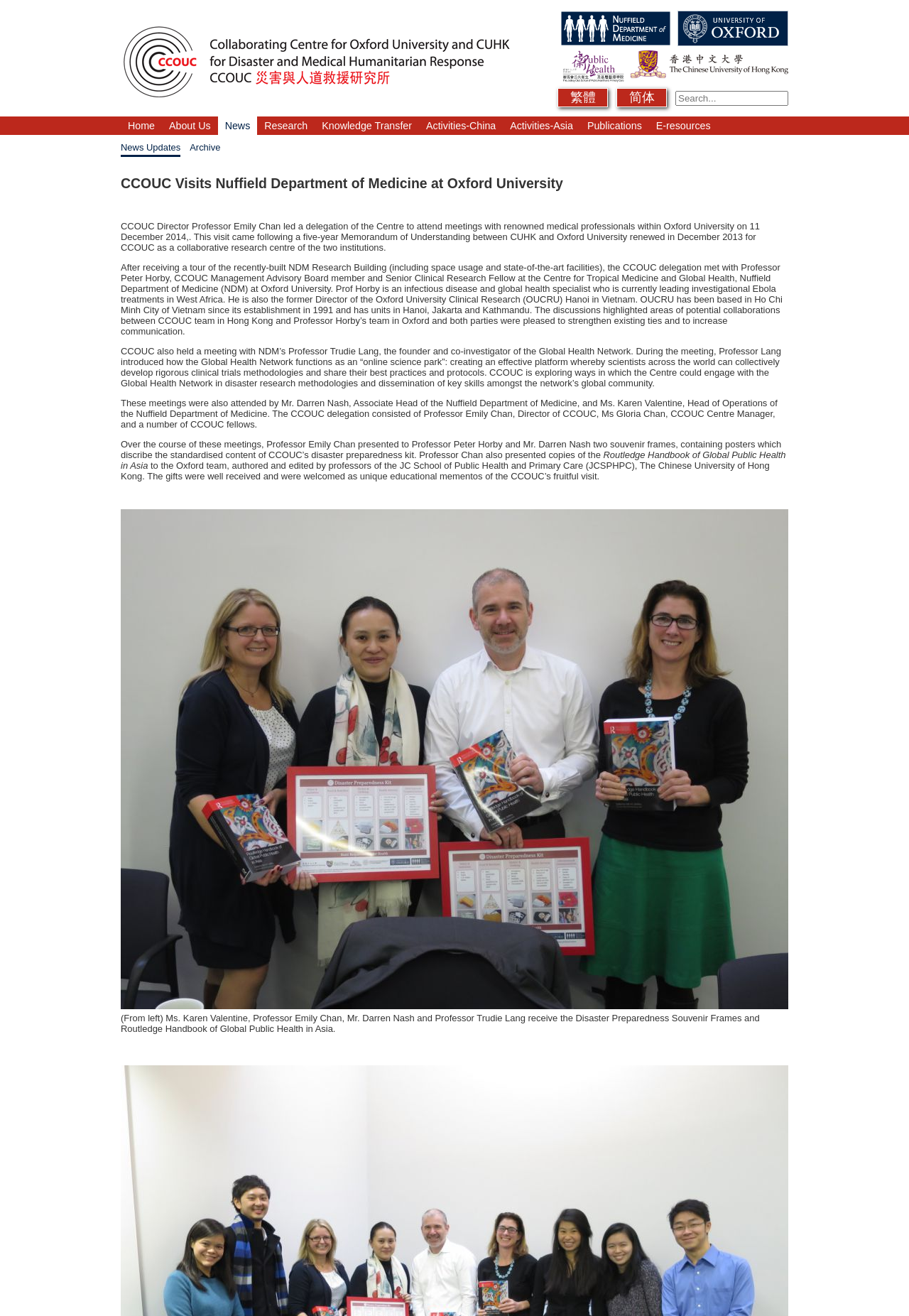What is the logo on the top left corner?
Using the screenshot, give a one-word or short phrase answer.

CCOUC logo